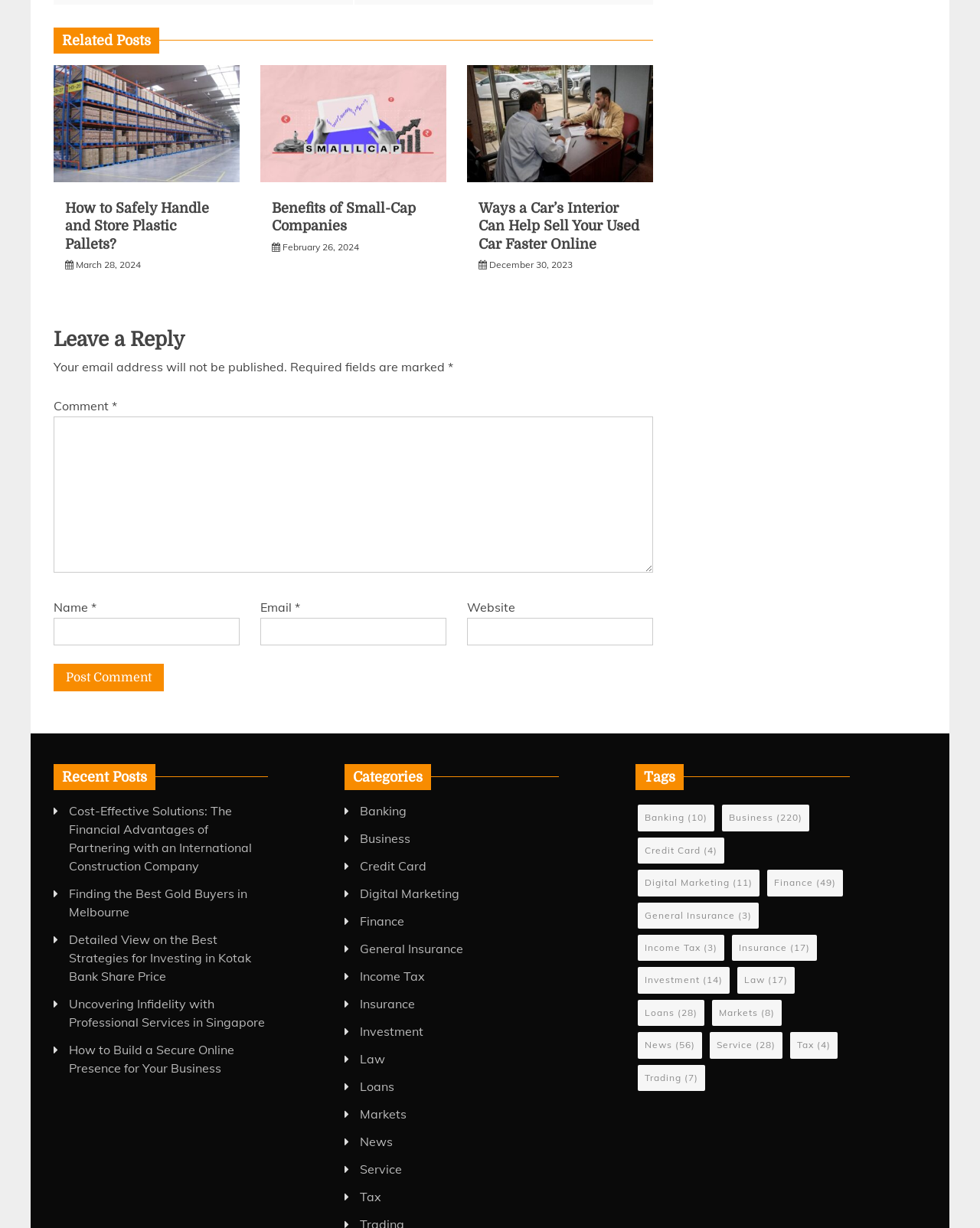Reply to the question with a single word or phrase:
How many recent posts are listed on this webpage?

5